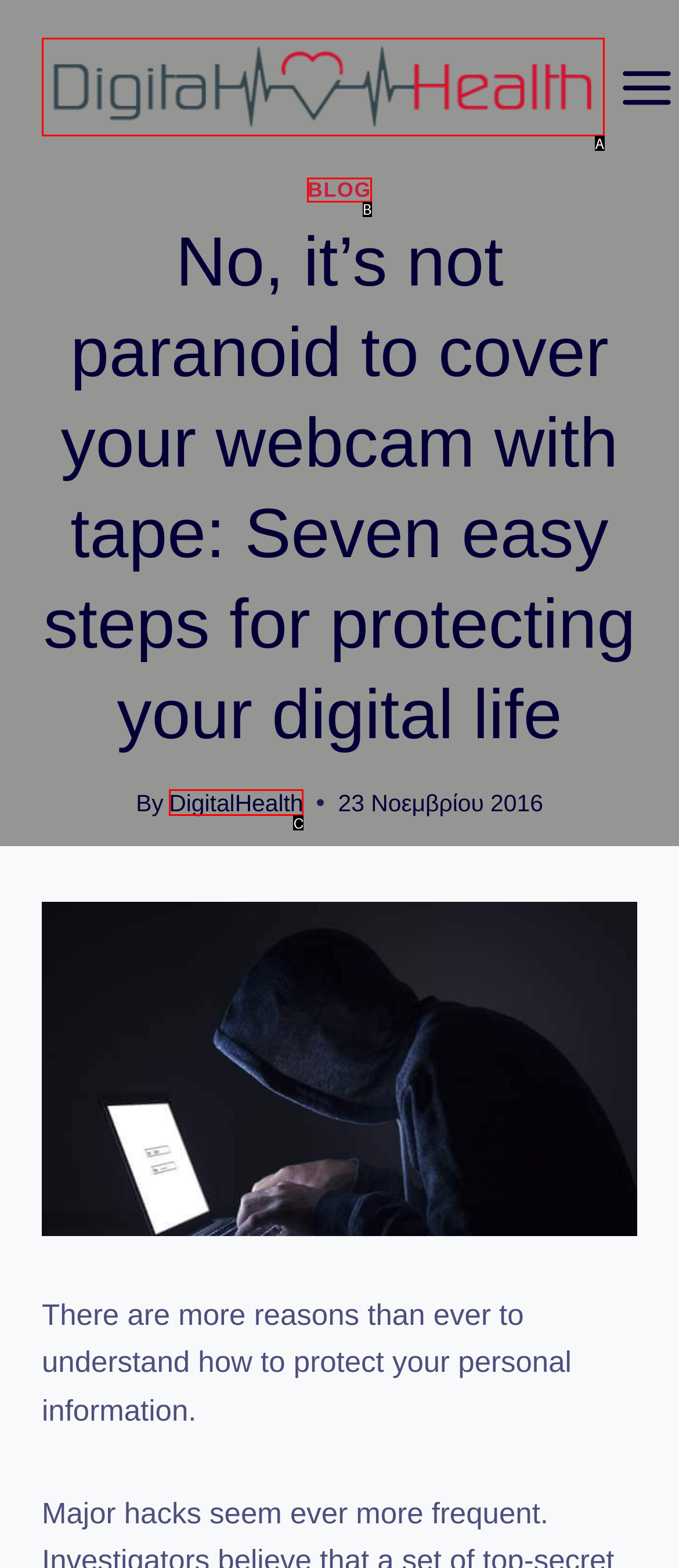Identify the HTML element that corresponds to the description: alt="Digital Health"
Provide the letter of the matching option from the given choices directly.

A